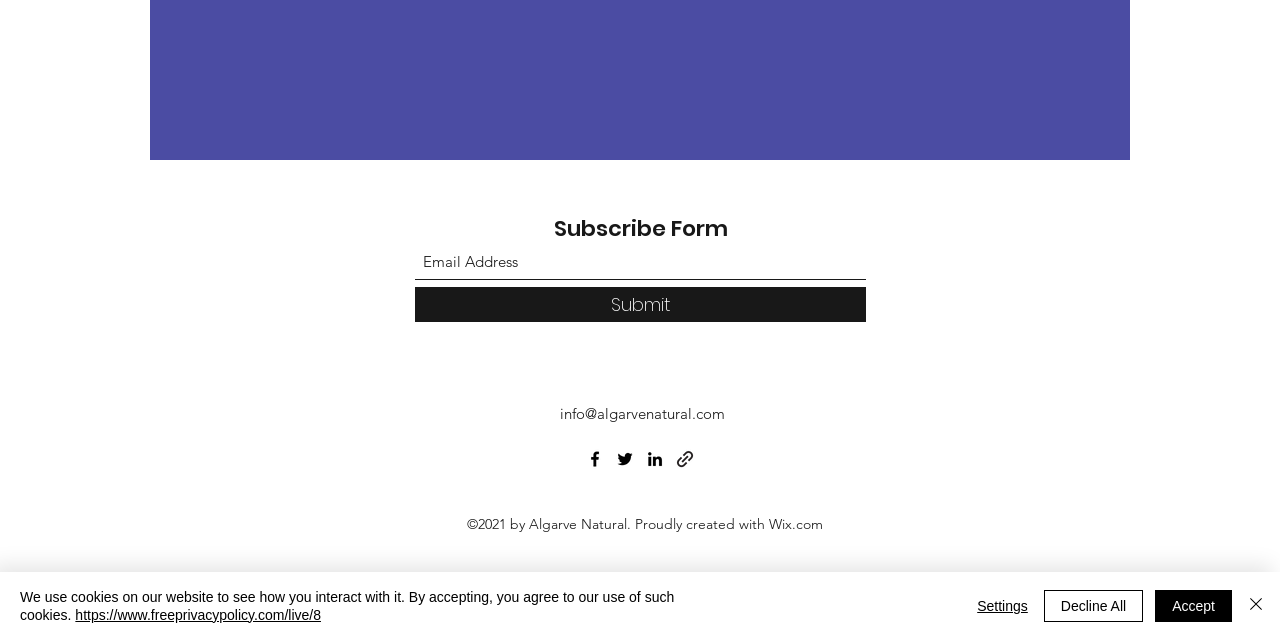Using the provided element description: "aria-label="Email Address" name="email" placeholder="Email Address"", identify the bounding box coordinates. The coordinates should be four floats between 0 and 1 in the order [left, top, right, bottom].

[0.324, 0.383, 0.677, 0.438]